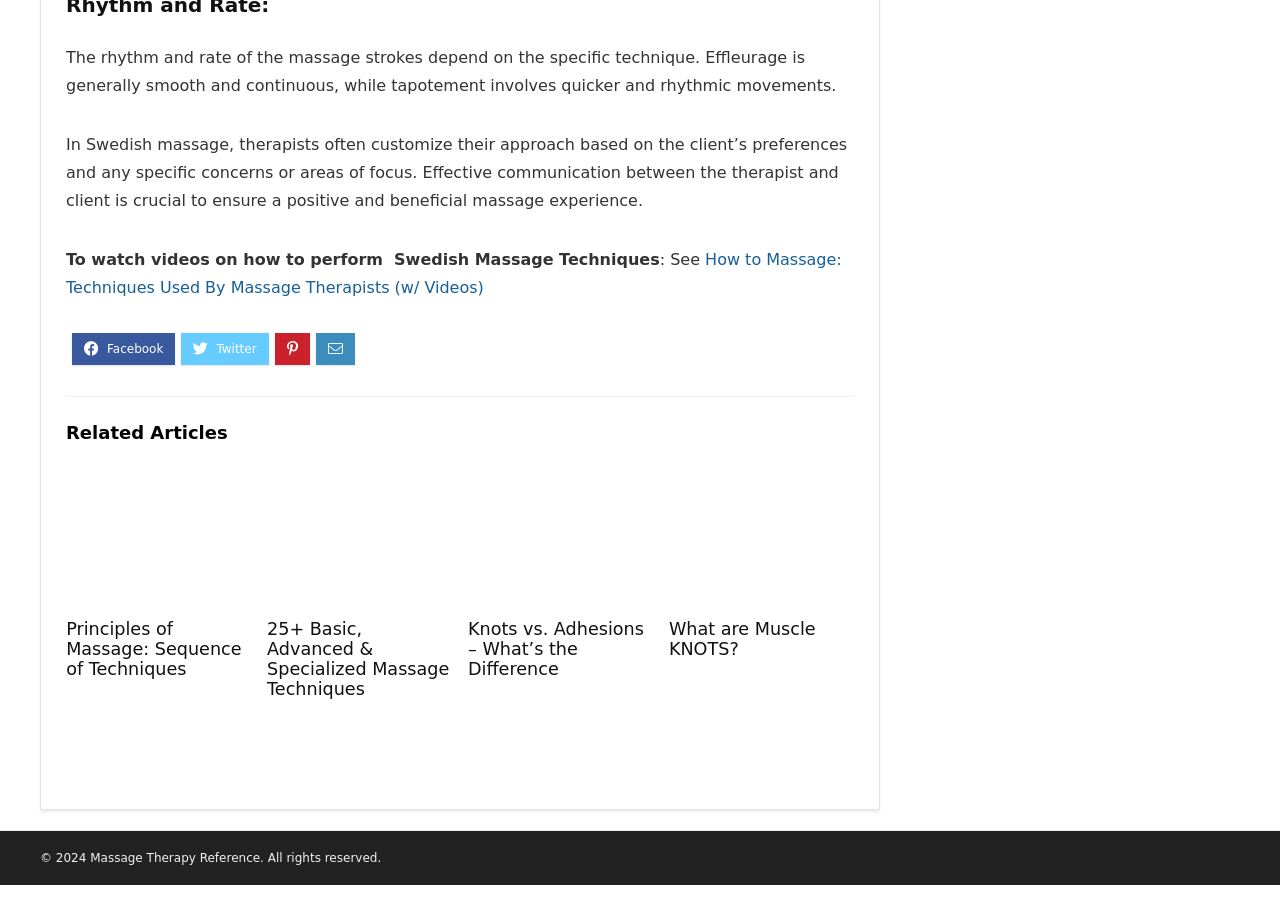Who owns the copyright to the webpage content?
Utilize the information in the image to give a detailed answer to the question.

The webpage footer contains a copyright notice that states '© 2024 Massage Therapy Reference. All rights reserved.' This indicates that Massage Therapy Reference owns the copyright to the webpage content.